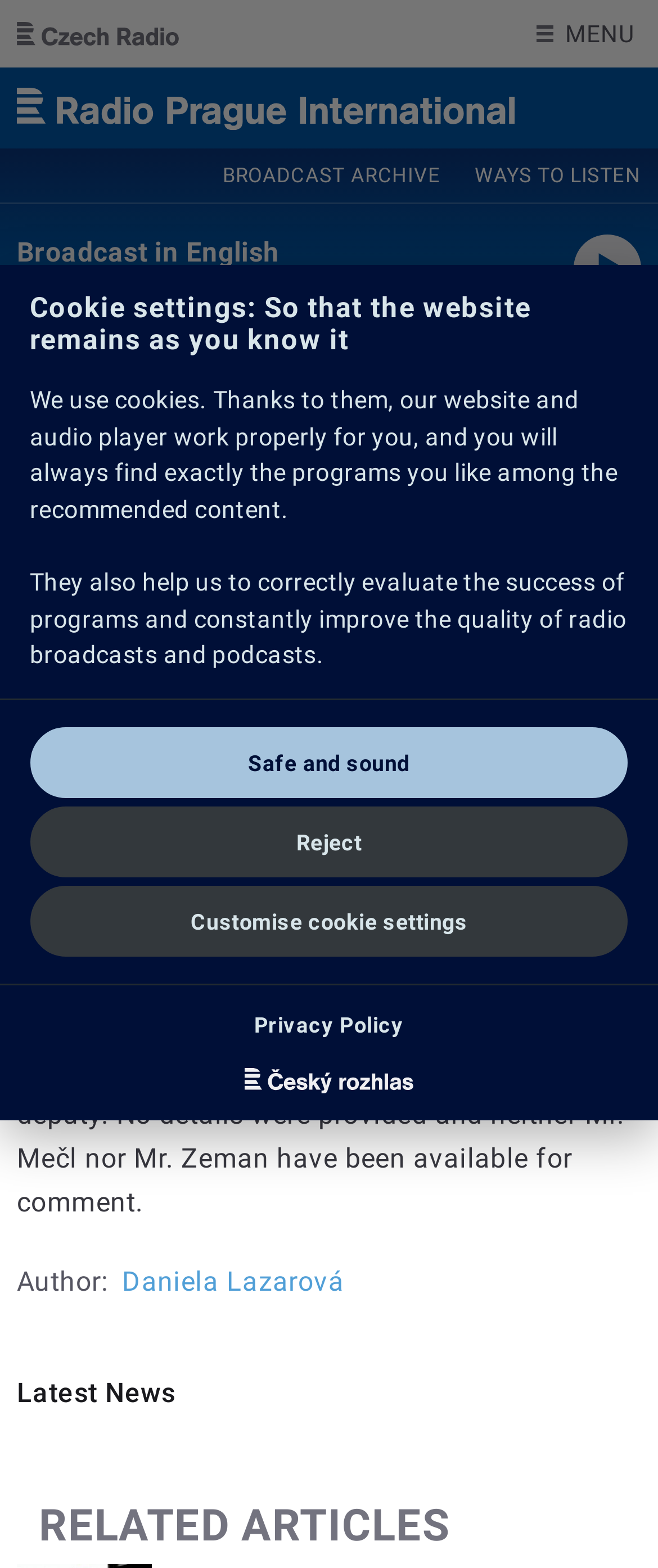What is the date of the news article?
Analyze the screenshot and provide a detailed answer to the question.

I found the date of the news article by looking at the static text element with the content '12/05/2012' located below the main heading.